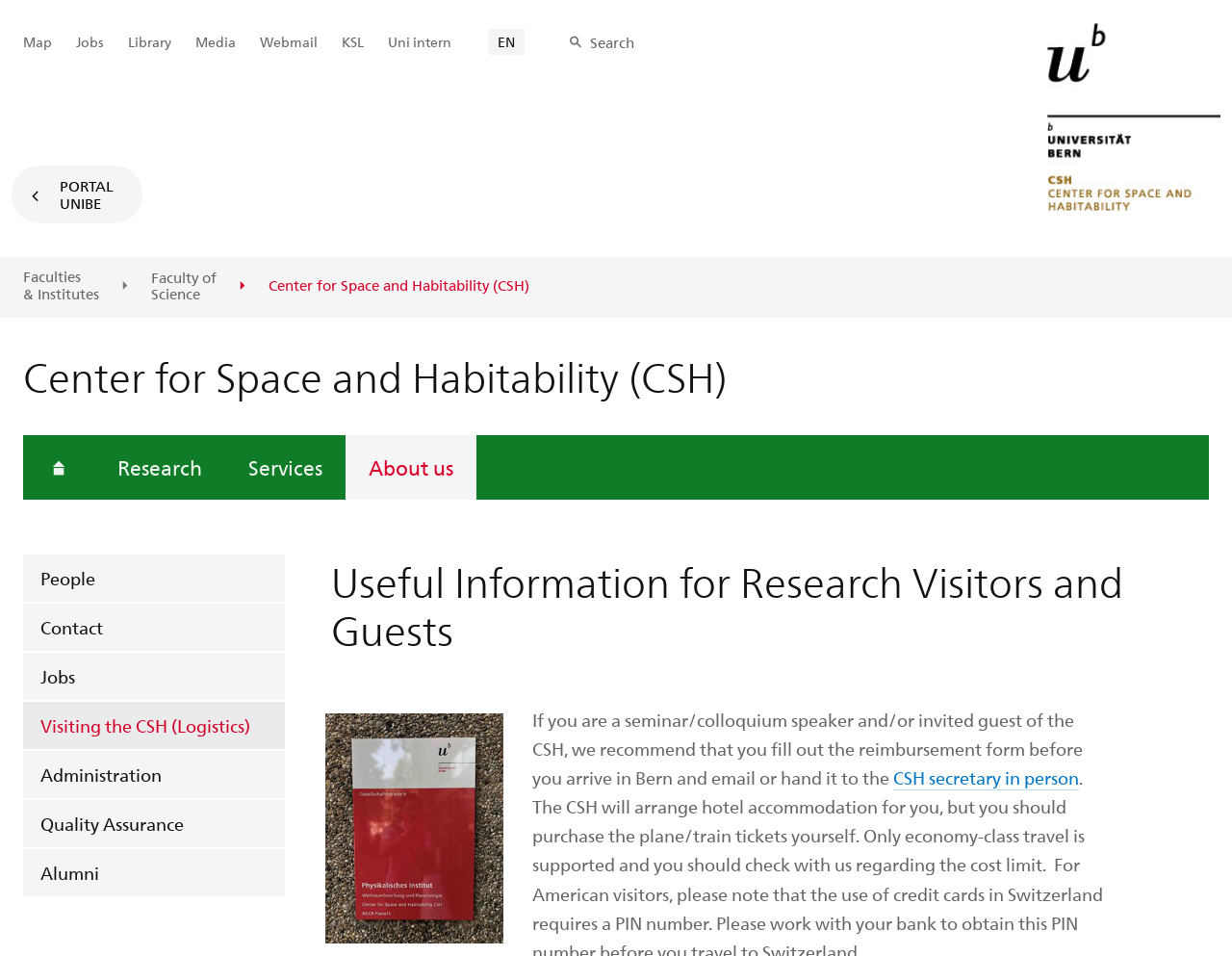What is the purpose of the 'Wichtige Seiten' section?
Please answer the question as detailed as possible based on the image.

I found the answer by looking at the section on the webpage with the heading 'Wichtige Seiten', which contains links to important pages such as 'Map', 'Jobs', and 'Library'.